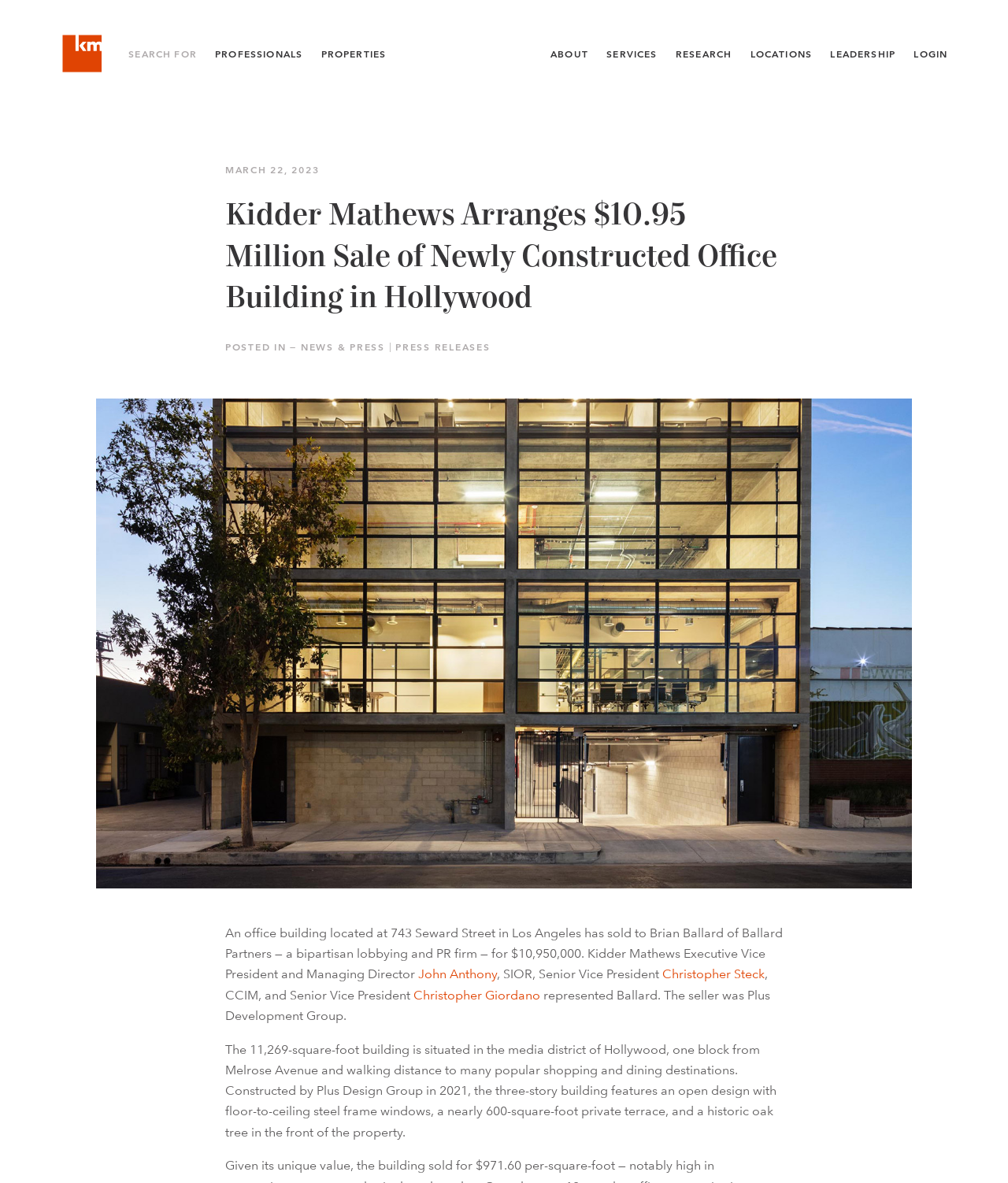Locate the bounding box coordinates of the clickable area needed to fulfill the instruction: "Read about John Anthony".

[0.415, 0.817, 0.493, 0.83]